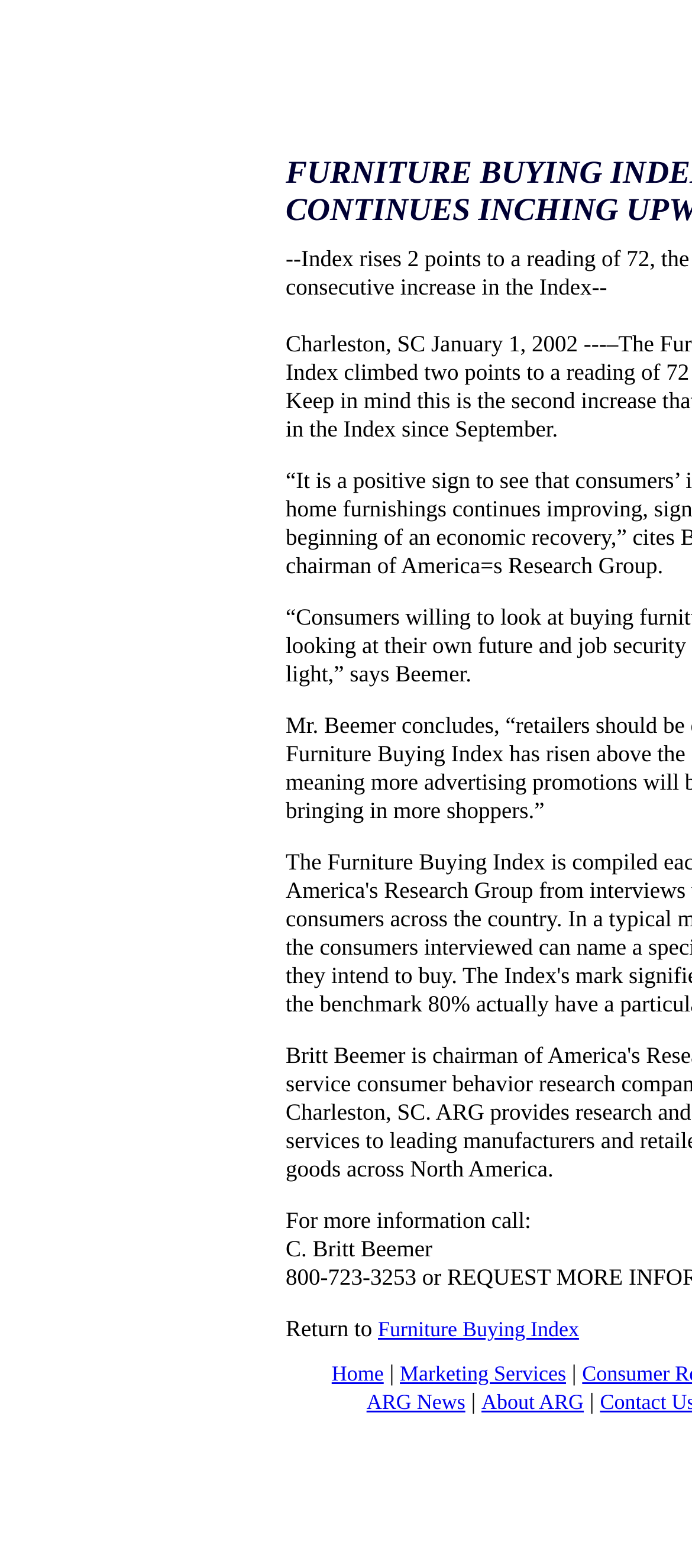Identify the bounding box of the HTML element described as: "French Presses".

None